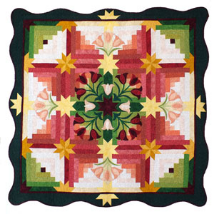Identify and describe all the elements present in the image.

This image showcases a beautifully crafted quilt titled "A Cabin Full of Flowers." The quilt features a striking design with a symmetrical pattern at its center, highlighted by intricate floral motifs and vibrant colors including rich reds, greens, and yellows. The quilt's unique scalloped edges add a touch of elegance, enhancing the overall aesthetic. It was awarded 1st Place in the Jinny Beyer National Quilt Challenge 2014 in the Professional Category, as well as in the Wallhanging section at the Sydney Royal Easter Show 2014. The quilt reflects a masterful combination of pieced log cabin blocks and raw edge machine applique, showcasing the artist's skill and creativity in quilting.